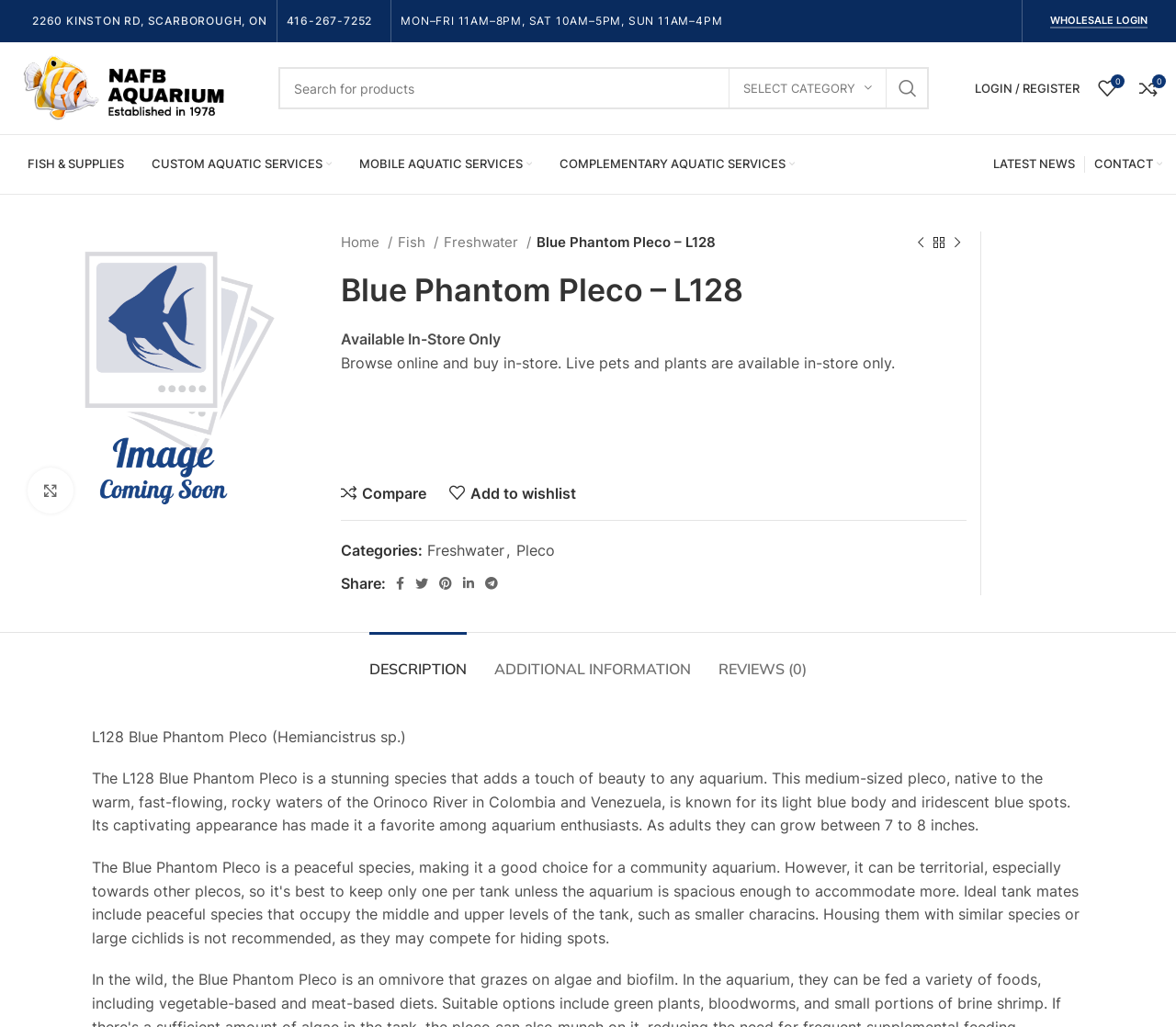Can you specify the bounding box coordinates of the area that needs to be clicked to fulfill the following instruction: "Check out CAVELL MANOR CARE HOME & CAVELL COURT"?

None